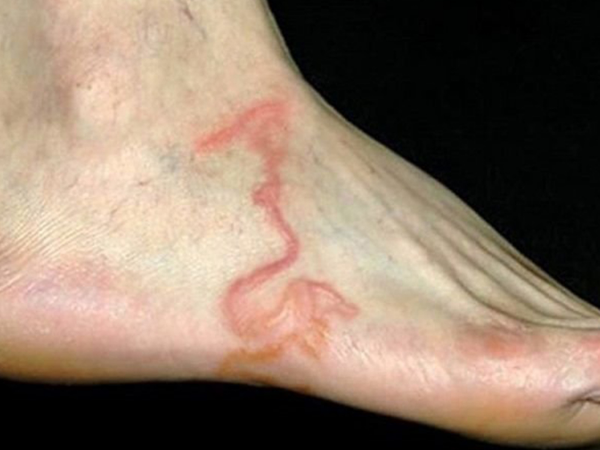Where do adult worms lay their eggs in pinworm infection?
Refer to the image and provide a concise answer in one word or phrase.

on the skin surrounding the anus